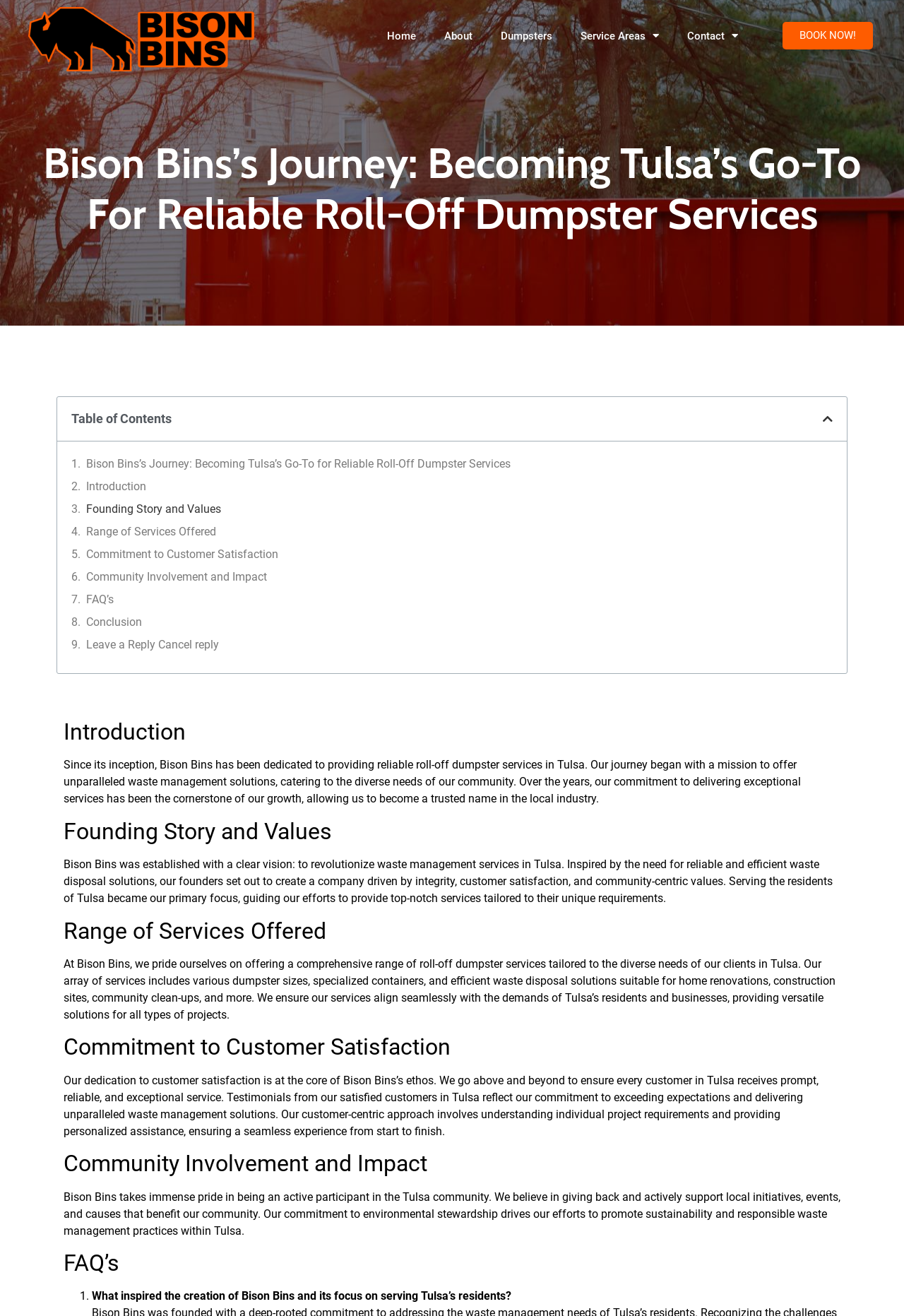Utilize the details in the image to thoroughly answer the following question: What is the company's commitment to customers?

I found the company's commitment to customers by reading the heading 'Commitment to Customer Satisfaction' and the corresponding StaticText which mentions 'Our dedication to customer satisfaction is at the core of Bison Bins’s ethos. We go above and beyond to ensure every customer in Tulsa receives prompt, reliable, and exceptional service.'